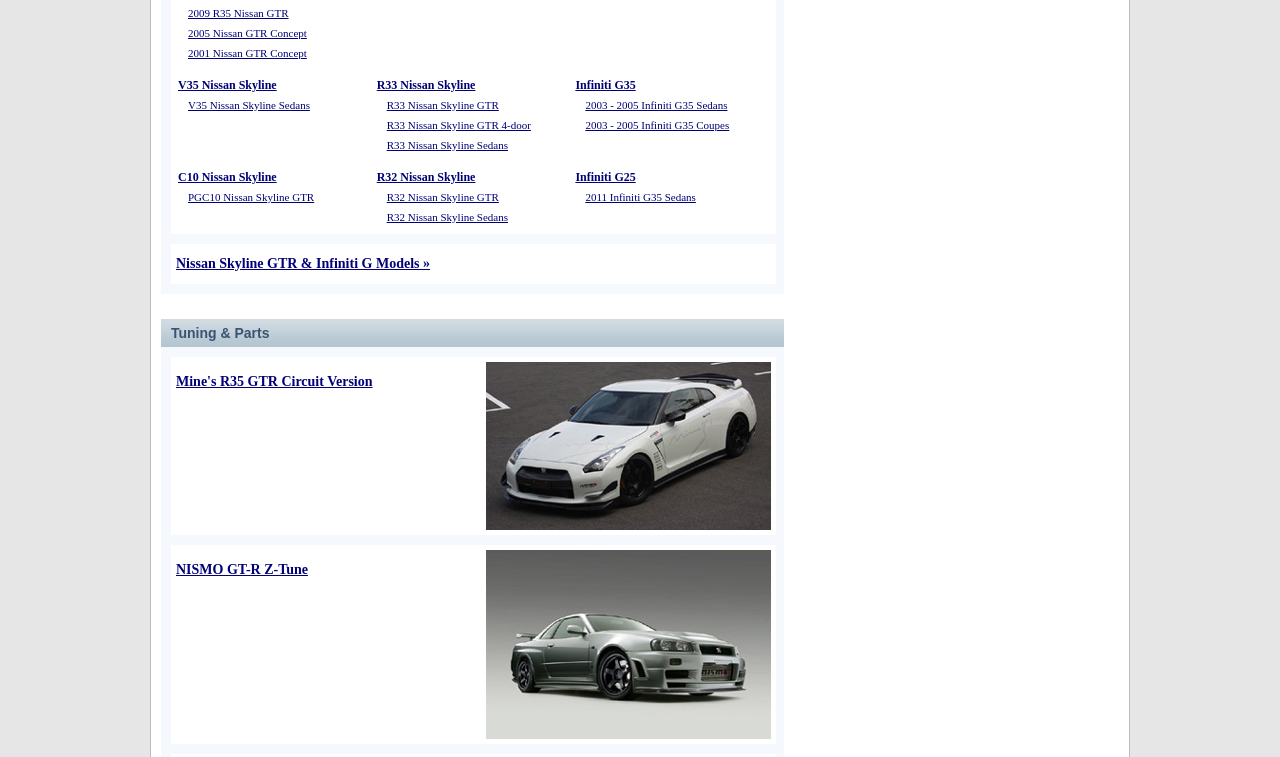Ascertain the bounding box coordinates for the UI element detailed here: "alt="Mine's R35 GTR Circuit Version"". The coordinates should be provided as [left, top, right, bottom] with each value being a float between 0 and 1.

[0.38, 0.684, 0.602, 0.704]